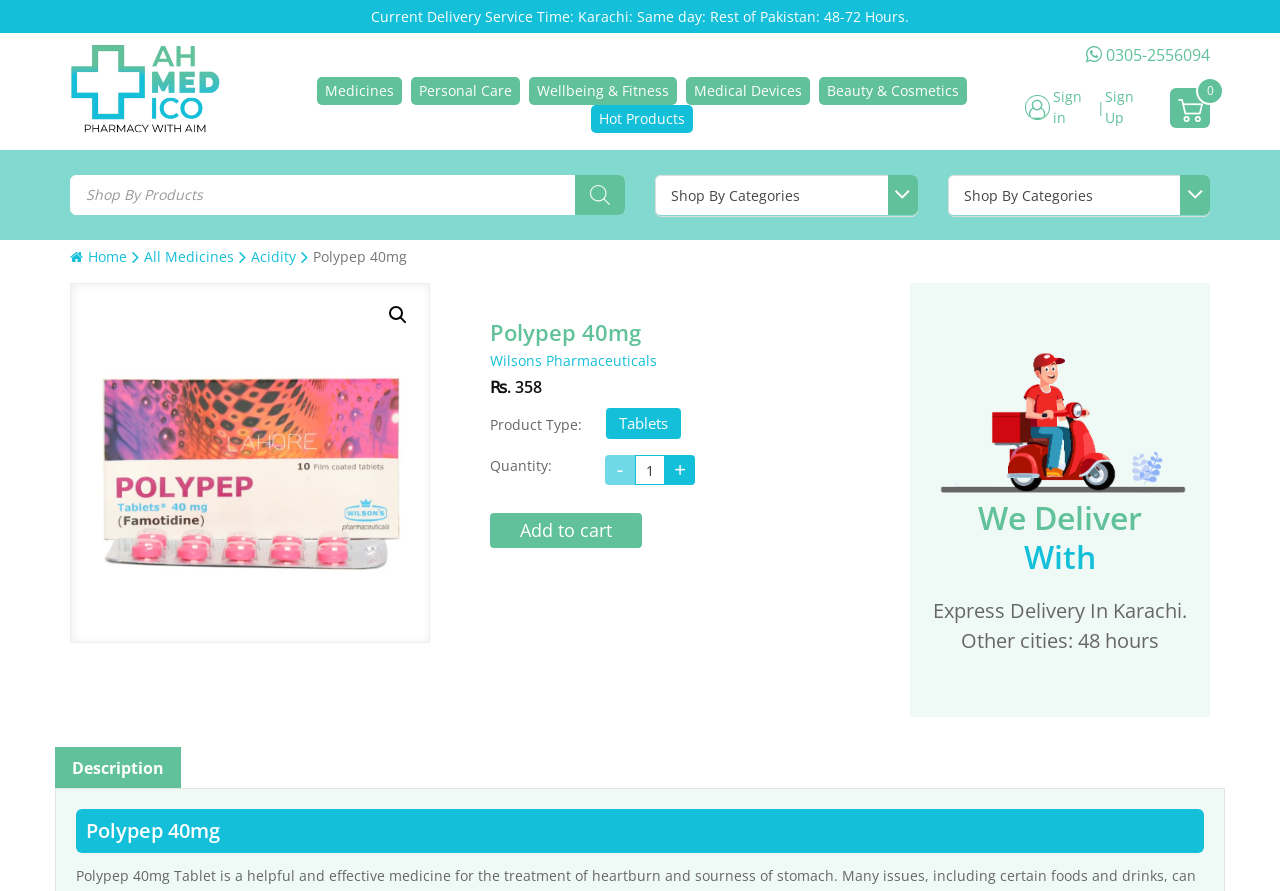Determine the bounding box coordinates for the region that must be clicked to execute the following instruction: "View product description".

[0.043, 0.838, 0.141, 0.884]